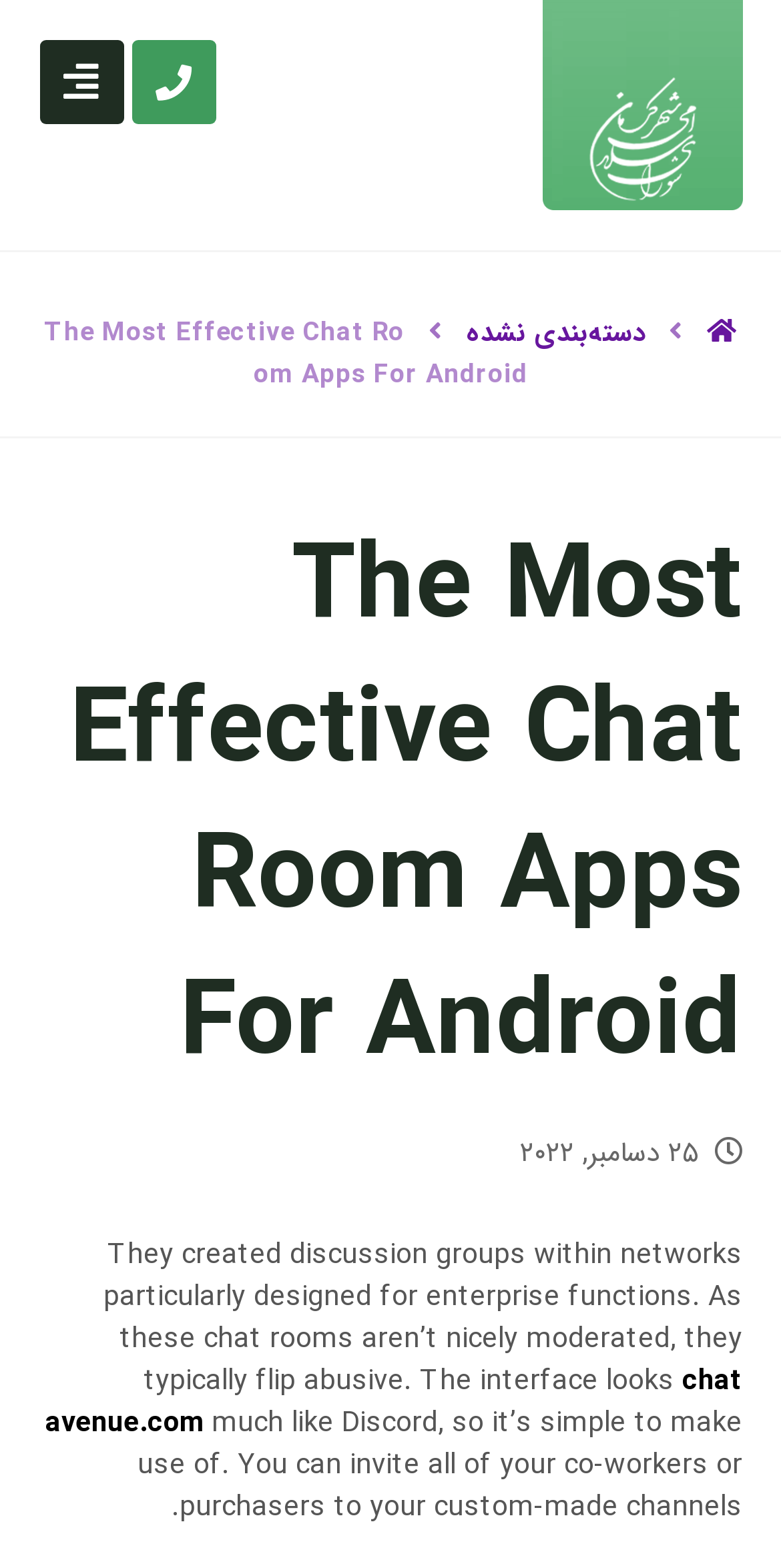Bounding box coordinates are specified in the format (top-left x, top-left y, bottom-right x, bottom-right y). All values are floating point numbers bounded between 0 and 1. Please provide the bounding box coordinate of the region this sentence describes: chat avenue.com

[0.058, 0.867, 0.95, 0.922]